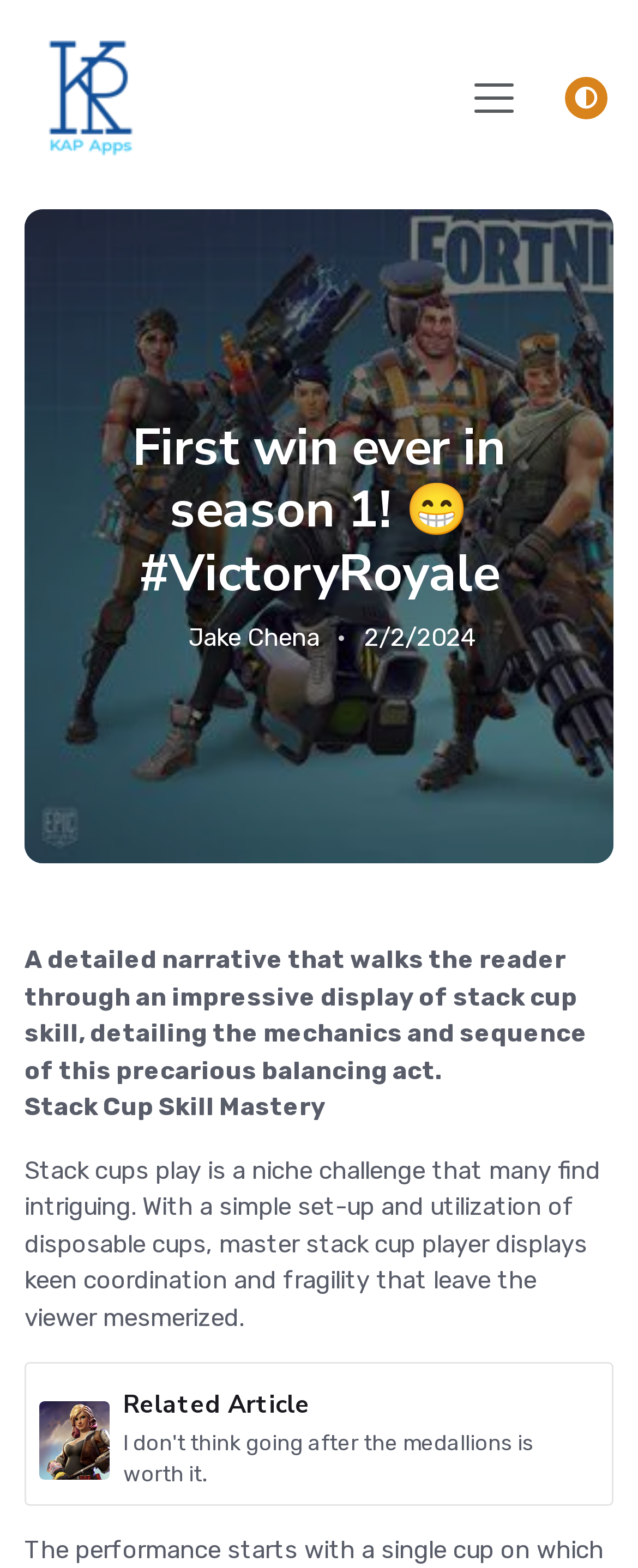Please provide the bounding box coordinates for the UI element as described: "Privacy Policy". The coordinates must be four floats between 0 and 1, represented as [left, top, right, bottom].

None